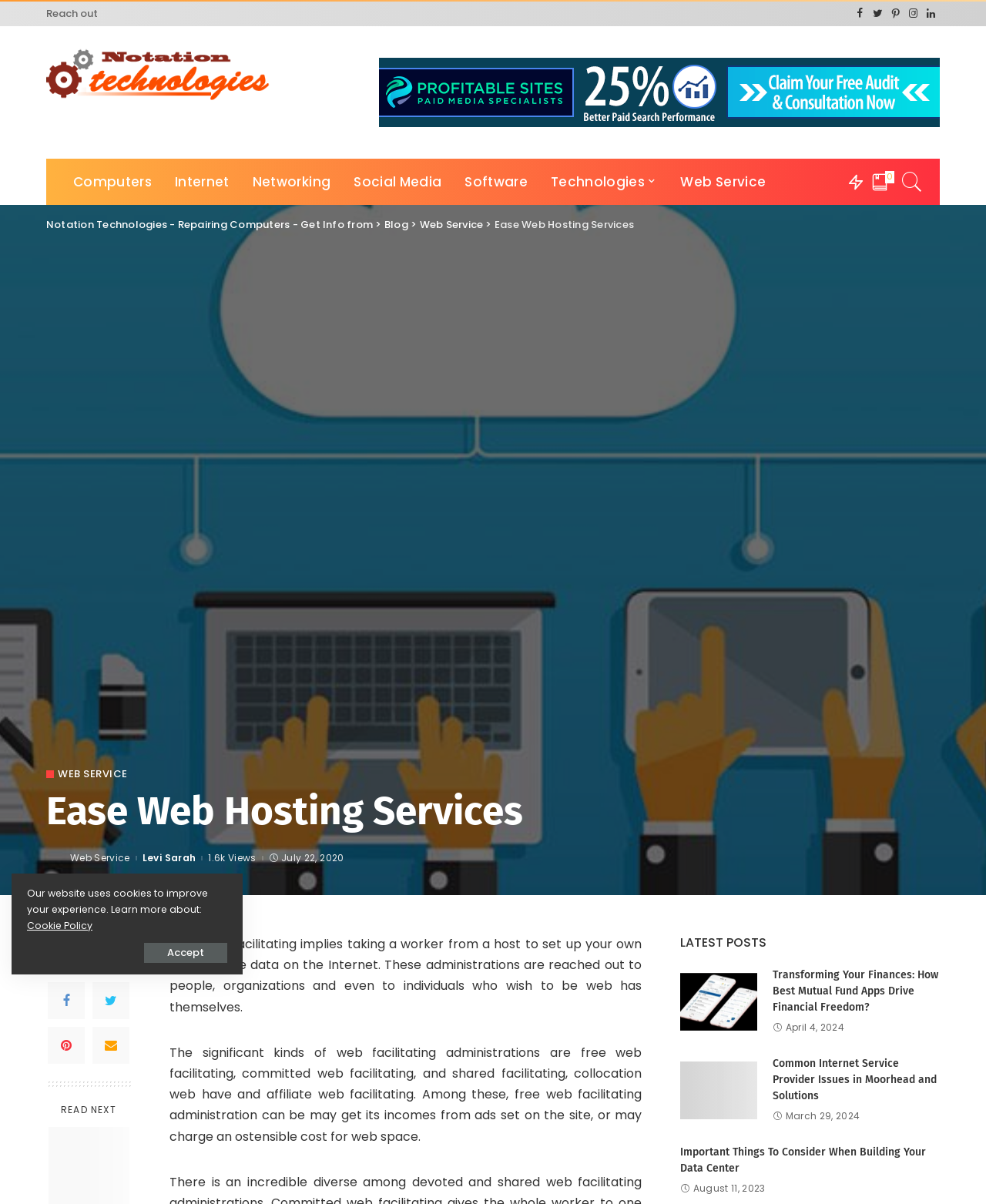Describe the entire webpage, focusing on both content and design.

This webpage is about Ease Web Hosting Services, with a focus on providing information about web hosting and related technologies. At the top of the page, there is a navigation menu with links to various categories such as Computers, Internet, Networking, and Software. Below the navigation menu, there is a header section with links to the website's logo, blog, and web services.

The main content of the page is divided into two sections. On the left side, there is a section with a heading "Ease Web Hosting Services" that provides a brief description of web hosting services, including the different types of web hosting such as free, dedicated, shared, and affiliate hosting. Below this section, there is a list of latest posts with links to articles about various topics related to finance, internet services, and data centers.

On the right side of the page, there is a section with a heading "LATEST POSTS" that lists three articles with links to read more. Each article has a heading, a brief description, and a date published. The articles are about transforming finances with mutual fund apps, common internet service provider issues, and building a data center.

At the bottom of the page, there is a section with a message about the website's use of cookies and a link to learn more about the cookie policy. There is also an "Accept" button to accept the use of cookies.

Throughout the page, there are various links and buttons, including social media links, a "Reach out" link, and a "Web Service" link. There are also several images, including a logo image and an image of a person named Levi Sarah.